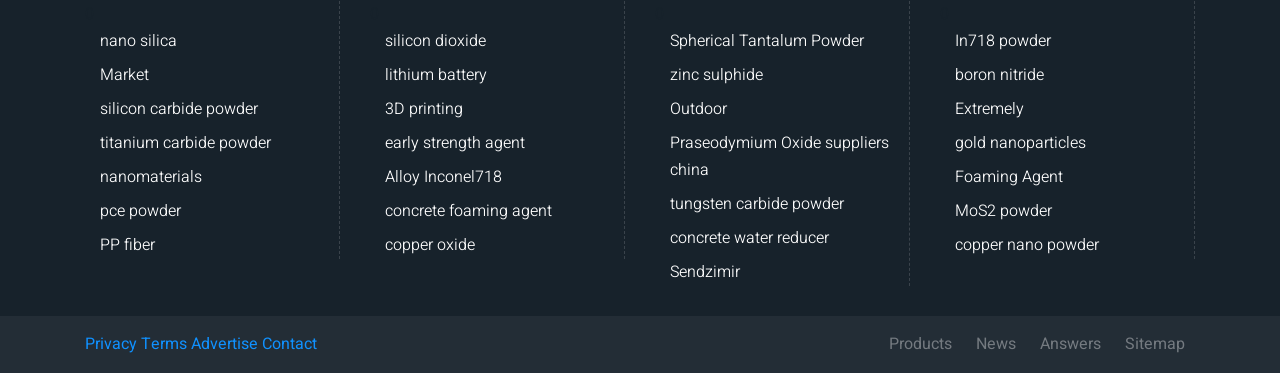Provide the bounding box coordinates for the area that should be clicked to complete the instruction: "click on nano silica".

[0.078, 0.074, 0.138, 0.147]